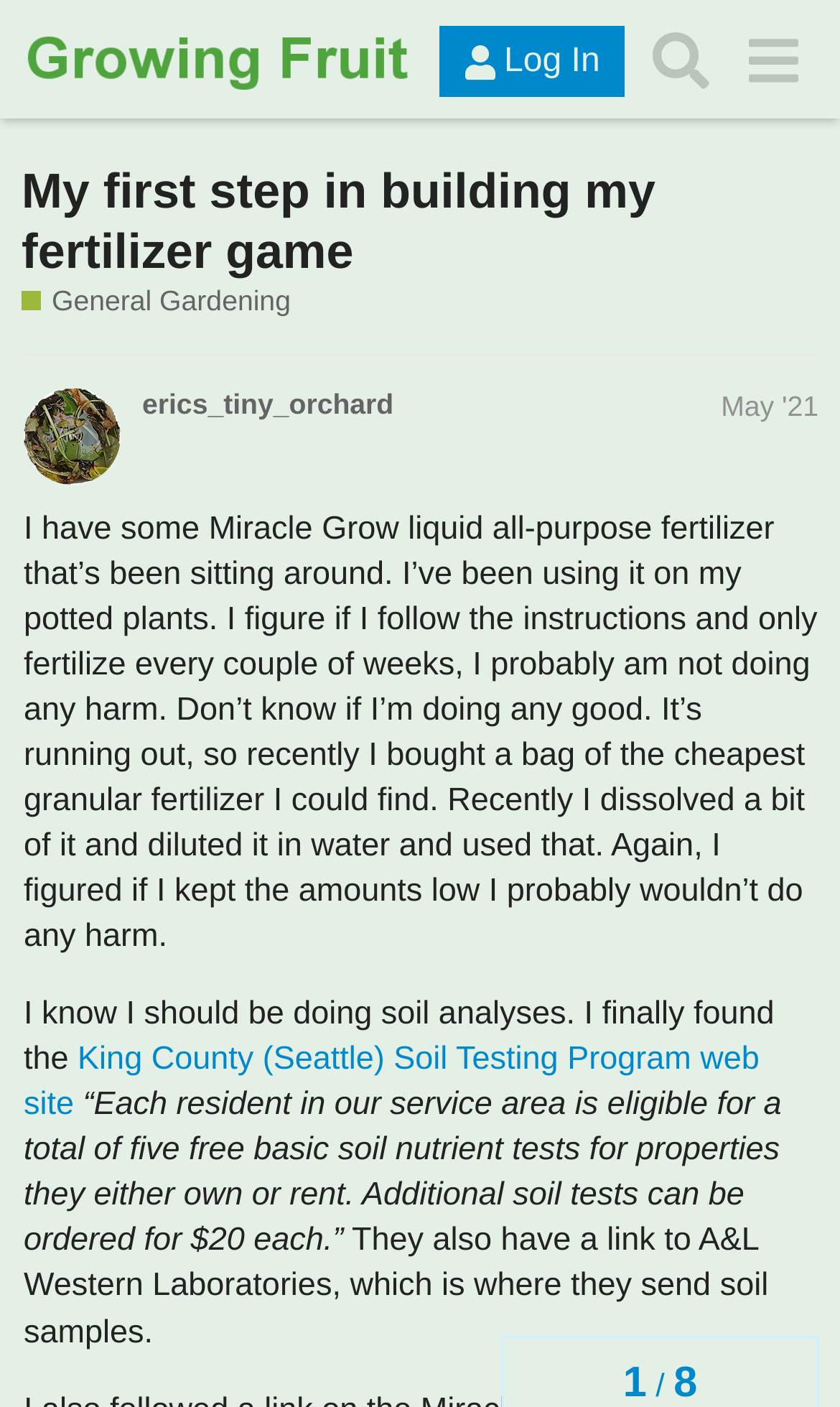Please determine the bounding box of the UI element that matches this description: alt="Growing Fruit". The coordinates should be given as (top-left x, top-left y, bottom-right x, bottom-right y), with all values between 0 and 1.

[0.026, 0.019, 0.505, 0.065]